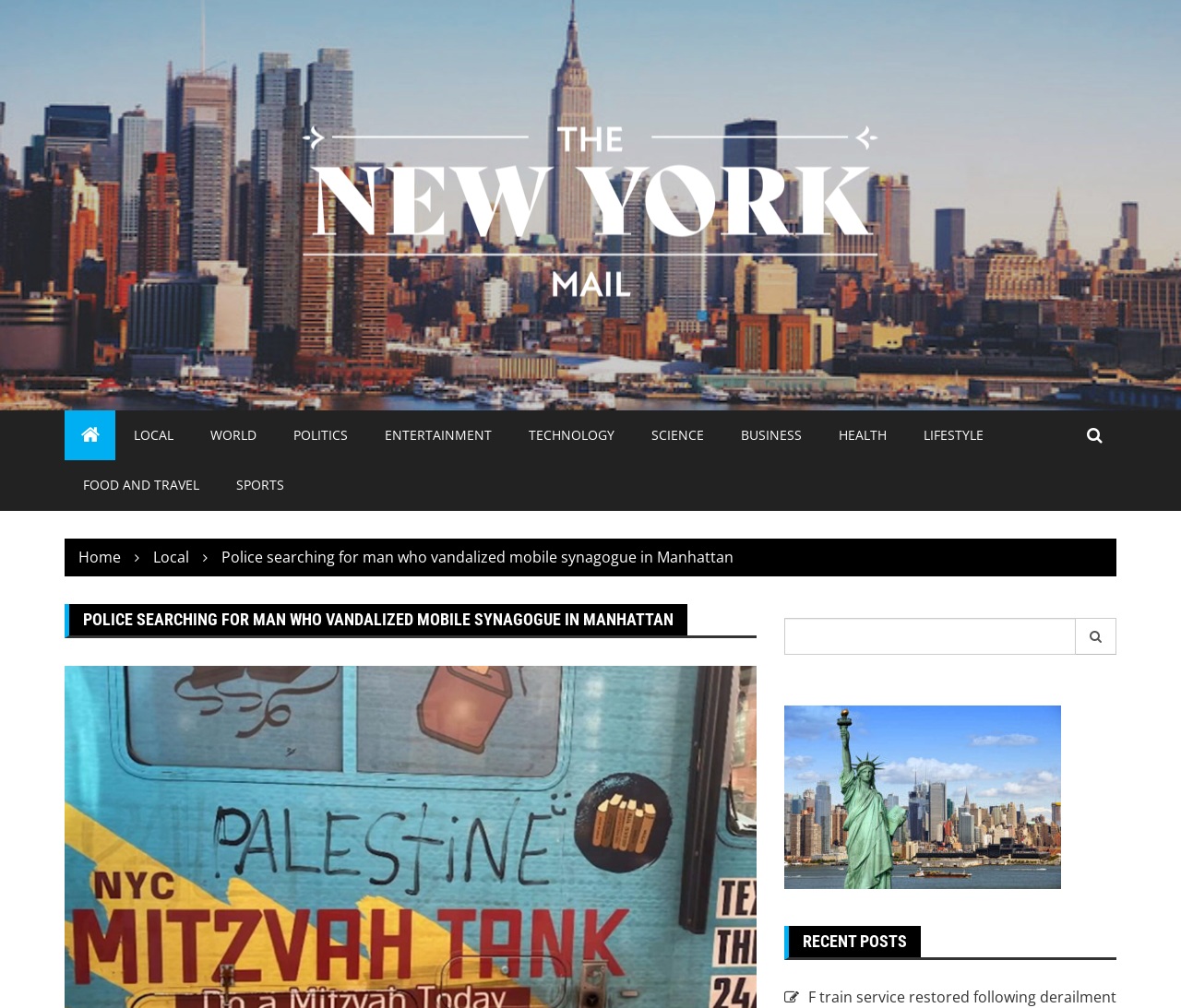Summarize the webpage in an elaborate manner.

The webpage appears to be a news article from The New York Mail, with a focus on a local news story. At the top of the page, there is a logo and a link to The New York Mail, accompanied by an image. Below this, there is a navigation menu with various categories, including LOCAL, WORLD, POLITICS, ENTERTAINMENT, TECHNOLOGY, SCIENCE, BUSINESS, HEALTH, LIFESTYLE, FOOD AND TRAVEL, and SPORTS.

The main content of the page is a news article with the title "POLICE SEARCHING FOR MAN WHO VANDALIZED MOBILE SYNAGOGUE IN MANHATTAN". This title is prominently displayed in a large font size. The article itself is not described in the accessibility tree, but the title suggests that it is about a police investigation into an incident of vandalism against a mobile synagogue in Manhattan.

To the right of the article title, there is a search bar with a label "Search for:" and a text input field. Below the search bar, there is a button with a magnifying glass icon. Further down the page, there is a section labeled "RECENT POSTS", but the contents of this section are not described in the accessibility tree.

Overall, the webpage appears to be a news article with a clear title and a simple layout, with a navigation menu at the top and a search bar to the right of the main content.